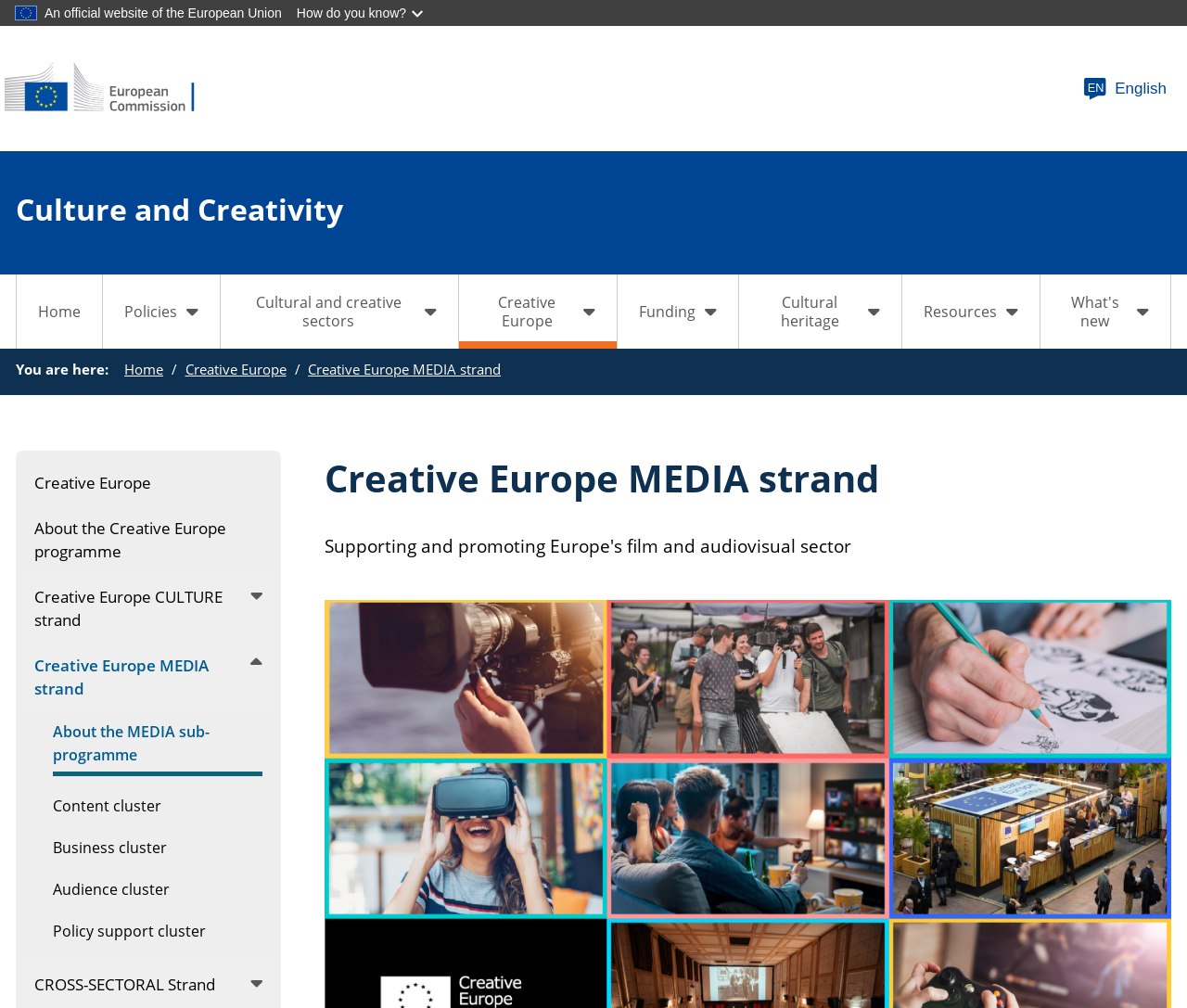Please locate the bounding box coordinates of the element that needs to be clicked to achieve the following instruction: "Explore Culture and Creativity". The coordinates should be four float numbers between 0 and 1, i.e., [left, top, right, bottom].

[0.004, 0.03, 0.184, 0.145]